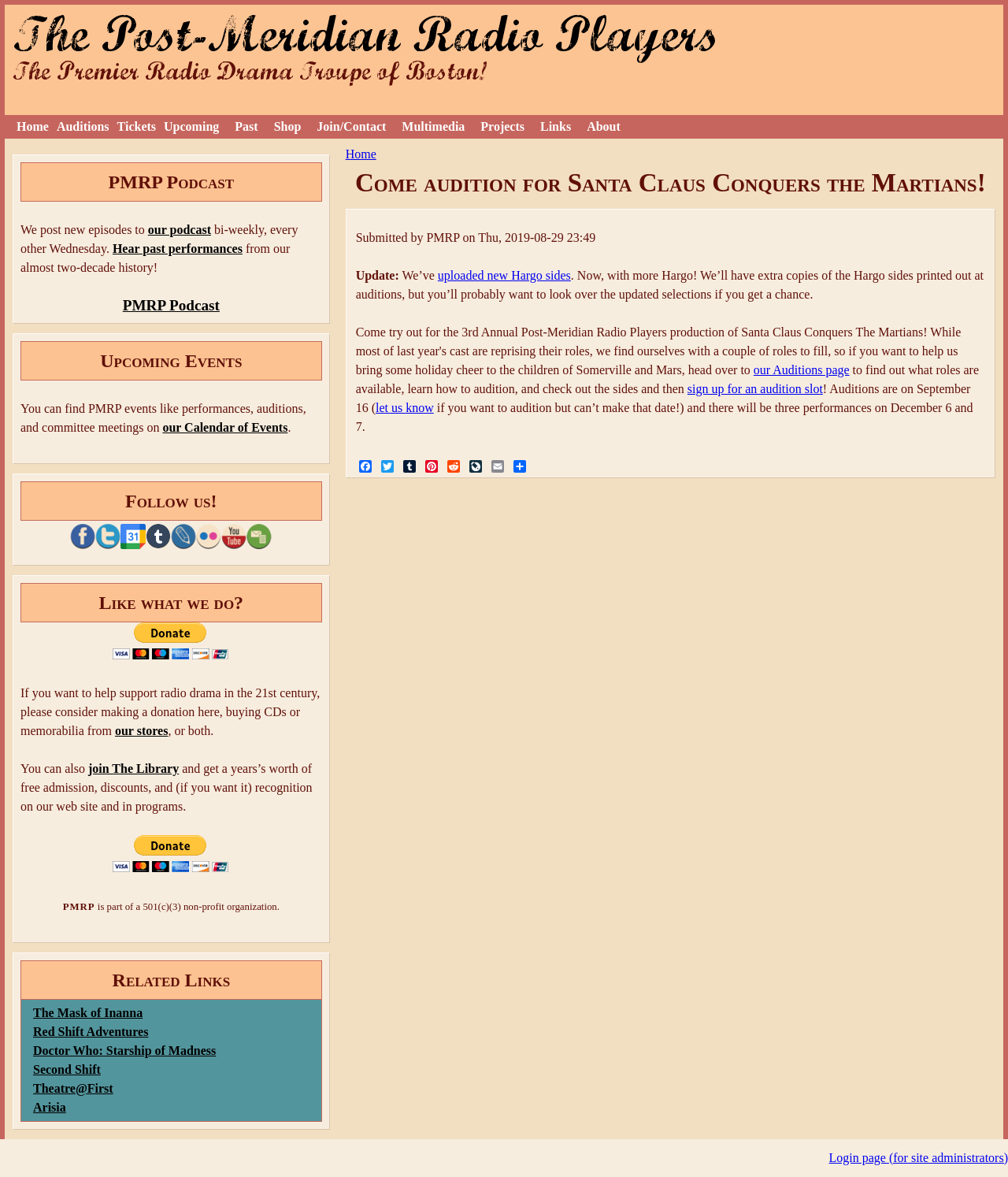From the screenshot, find the bounding box of the UI element matching this description: "alt="Mailing list"". Supply the bounding box coordinates in the form [left, top, right, bottom], each a float between 0 and 1.

[0.245, 0.457, 0.27, 0.468]